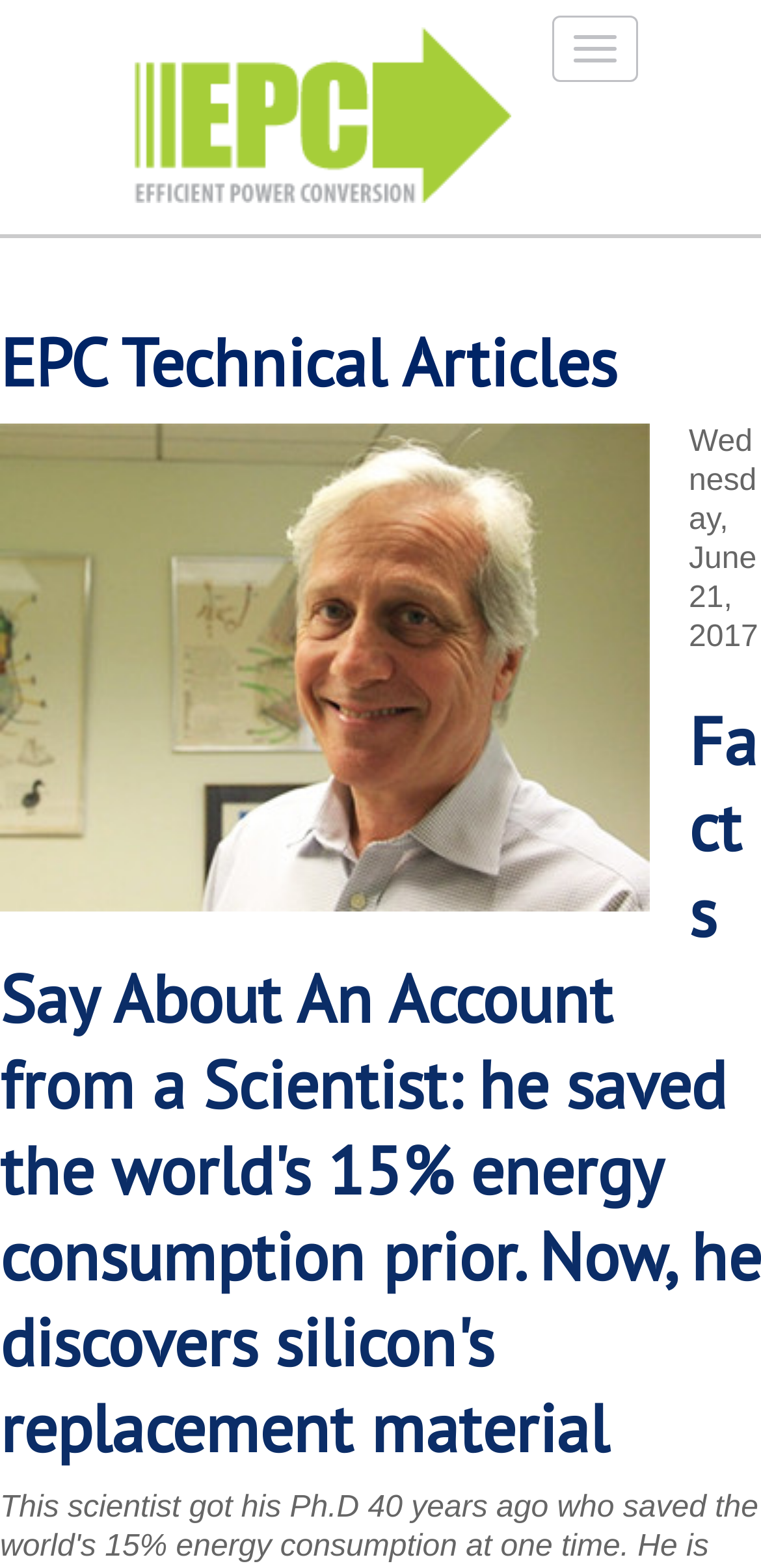Please find the main title text of this webpage.

EPC Technical Articles